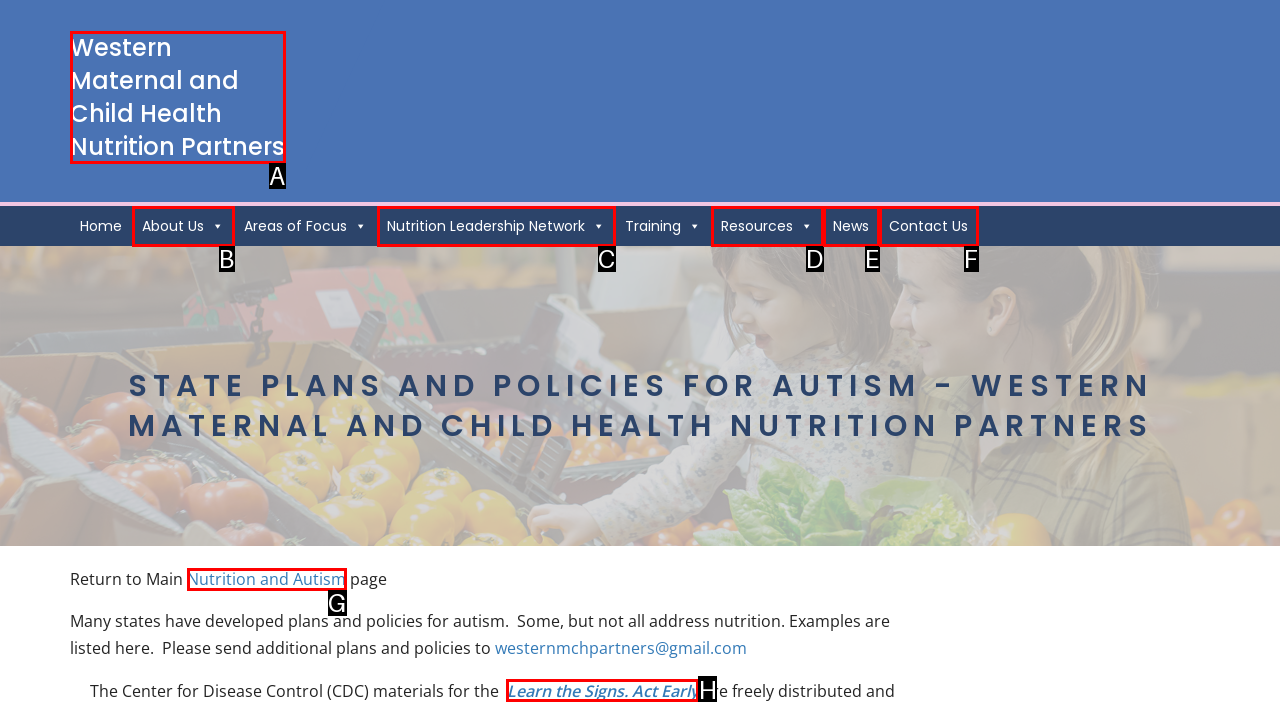Determine the HTML element to be clicked to complete the task: view learn the signs act early. Answer by giving the letter of the selected option.

H